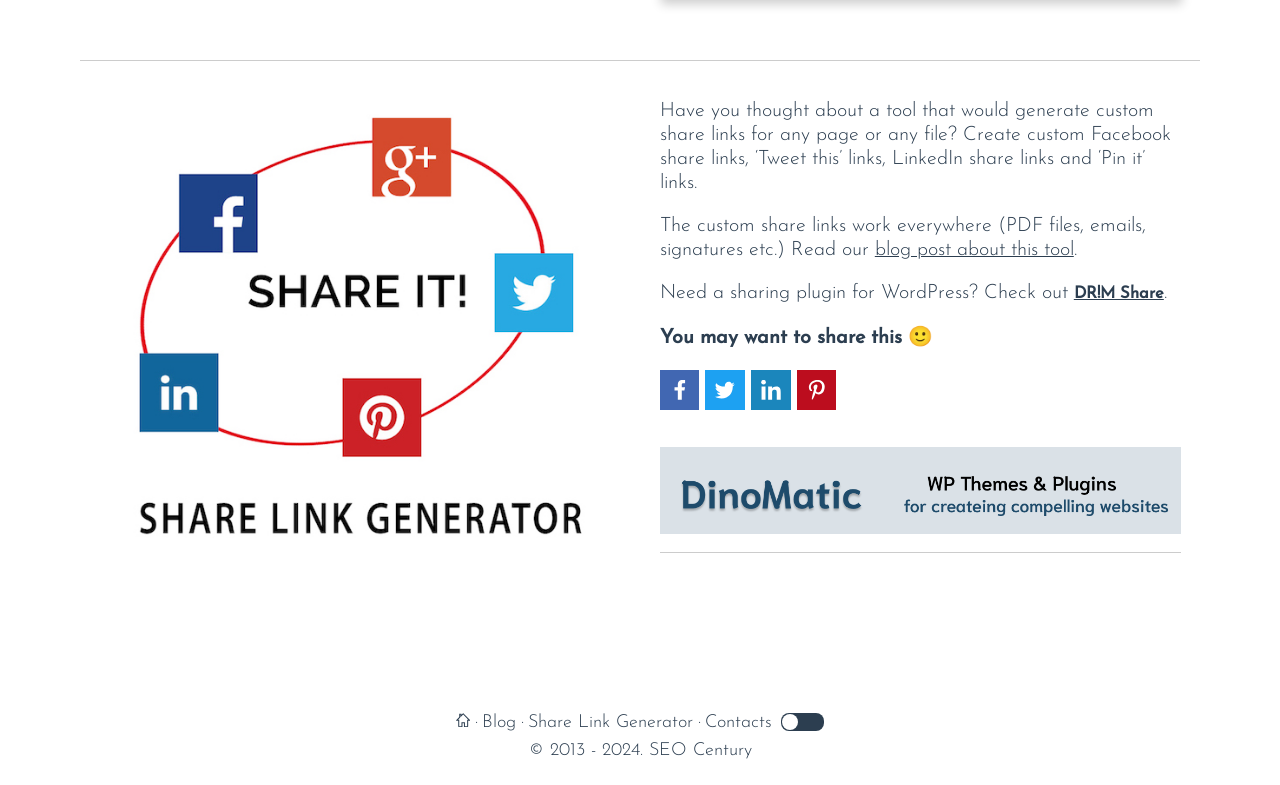Refer to the element description Blog and identify the corresponding bounding box in the screenshot. Format the coordinates as (top-left x, top-left y, bottom-right x, bottom-right y) with values in the range of 0 to 1.

[0.377, 0.908, 0.403, 0.932]